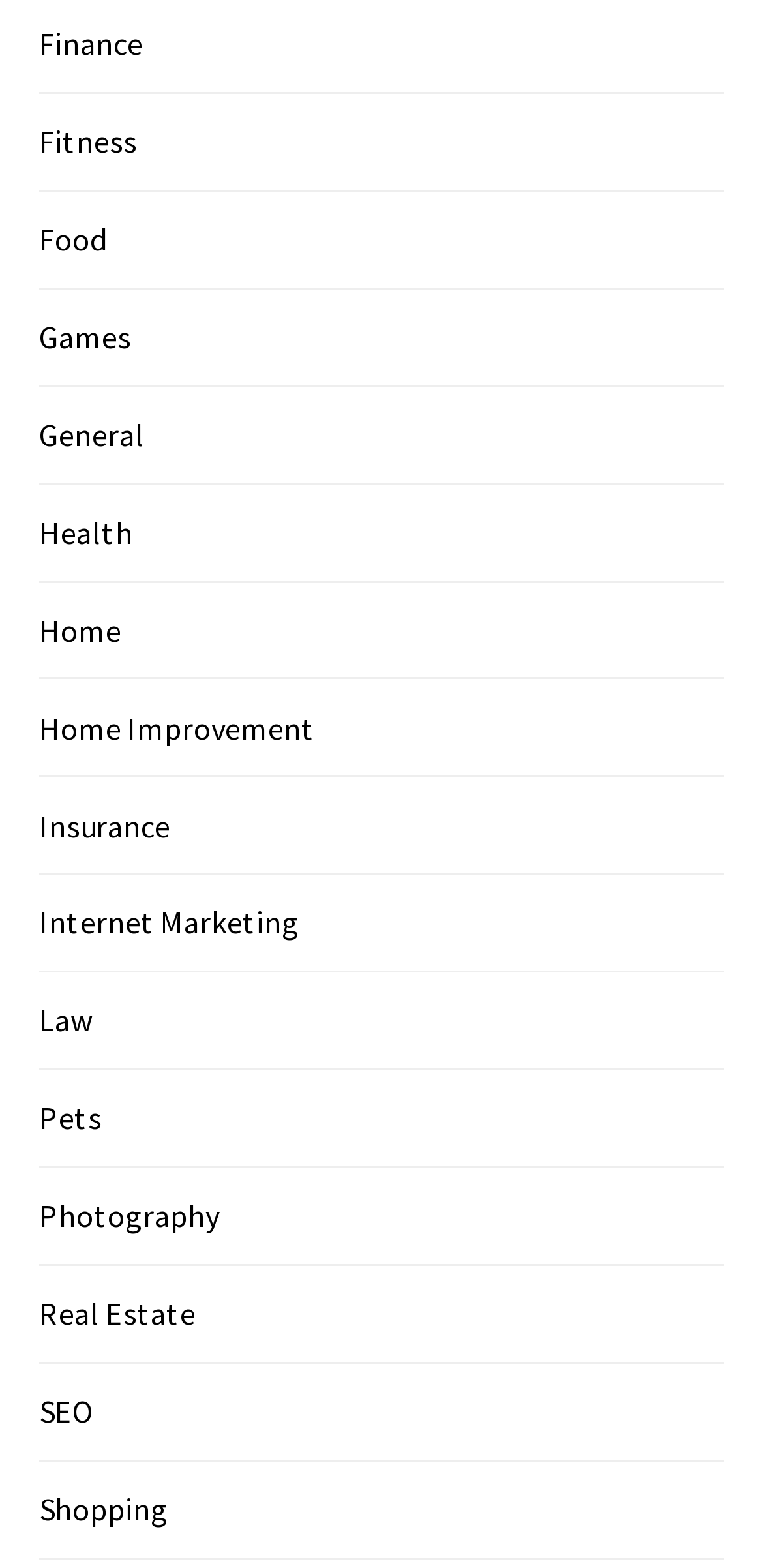Use one word or a short phrase to answer the question provided: 
Are there any categories related to health or wellness?

Yes